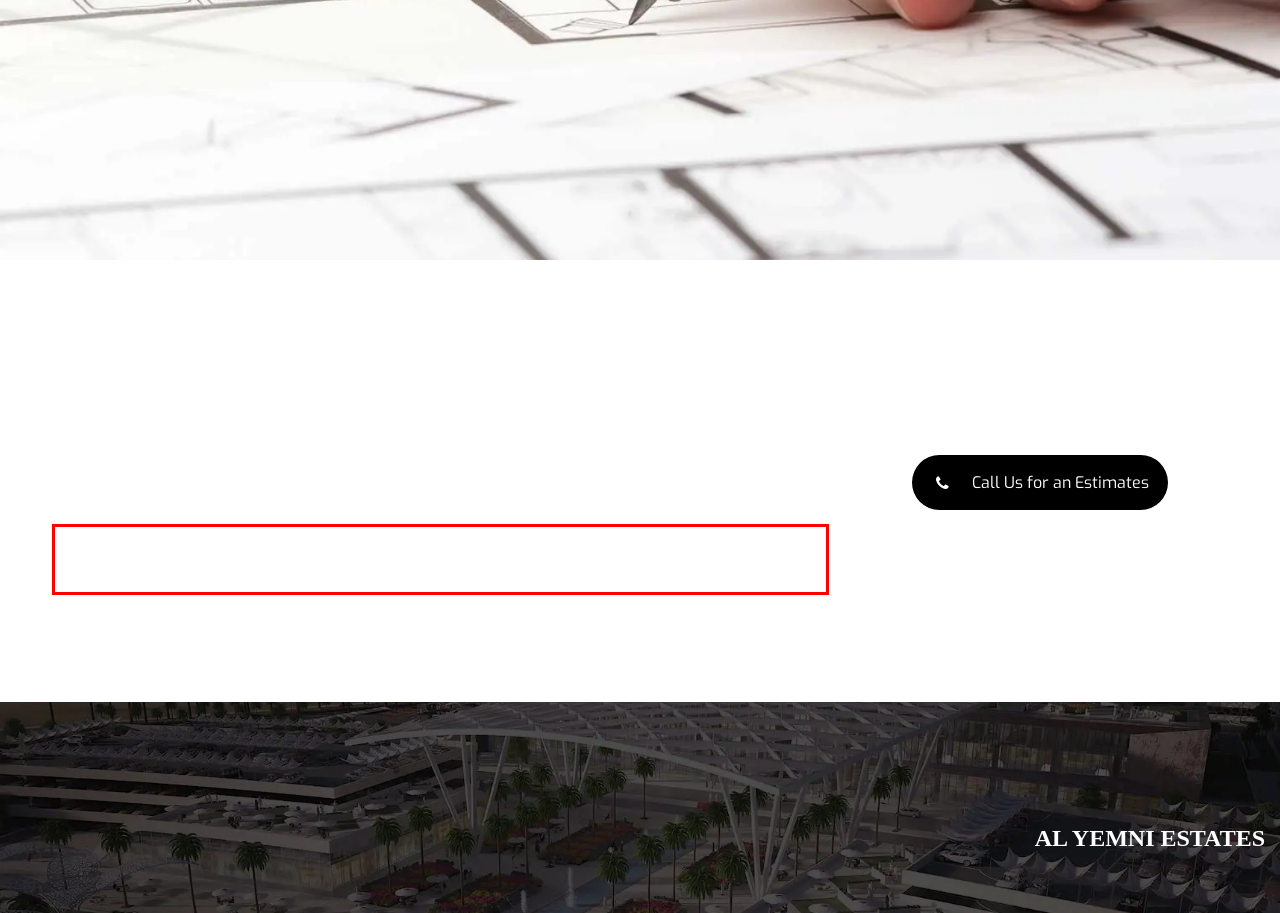Review the webpage screenshot provided, and perform OCR to extract the text from the red bounding box.

The Al Yemni Estates Co. is a privately-held company that invests in businesses focused in the real estate and infrastructure markets.